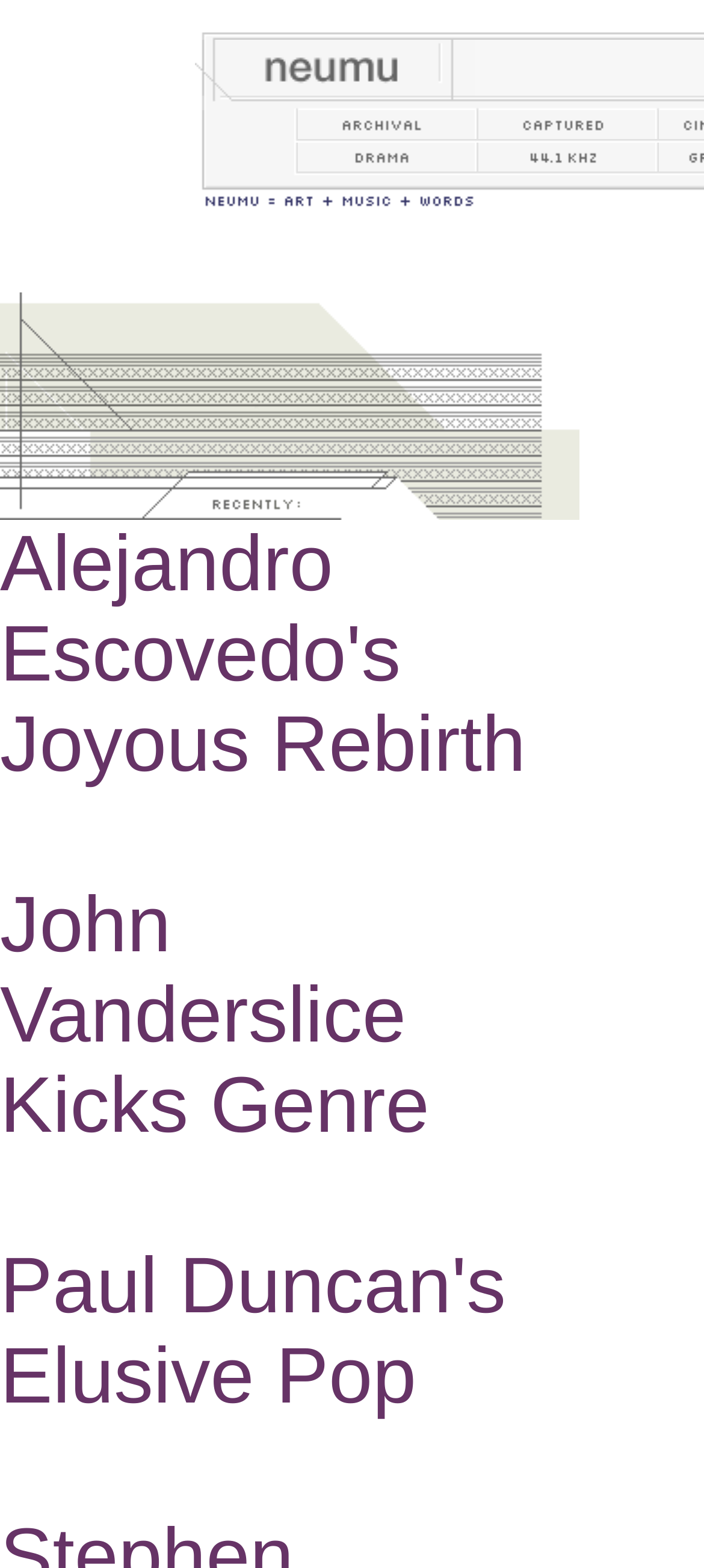Please identify the bounding box coordinates of the clickable area that will allow you to execute the instruction: "click neumu link".

[0.277, 0.046, 0.674, 0.066]